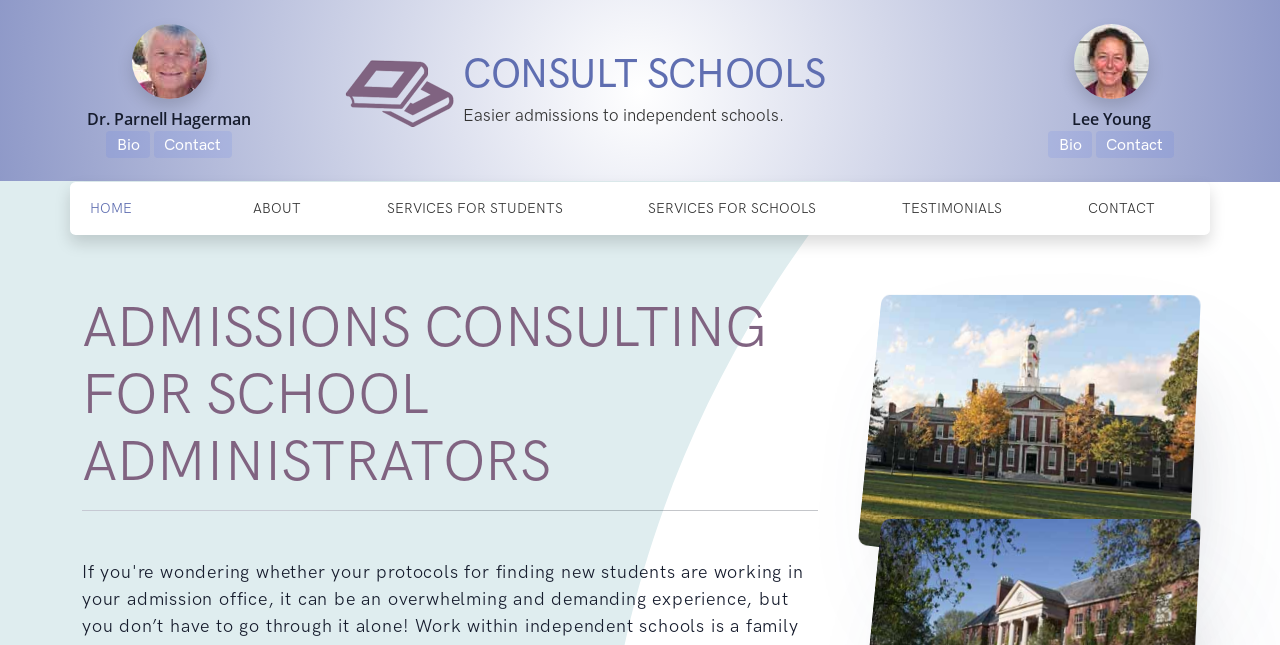Please find the bounding box coordinates of the element that must be clicked to perform the given instruction: "Contact the admissions consultant". The coordinates should be four float numbers from 0 to 1, i.e., [left, top, right, bottom].

[0.817, 0.295, 0.936, 0.352]